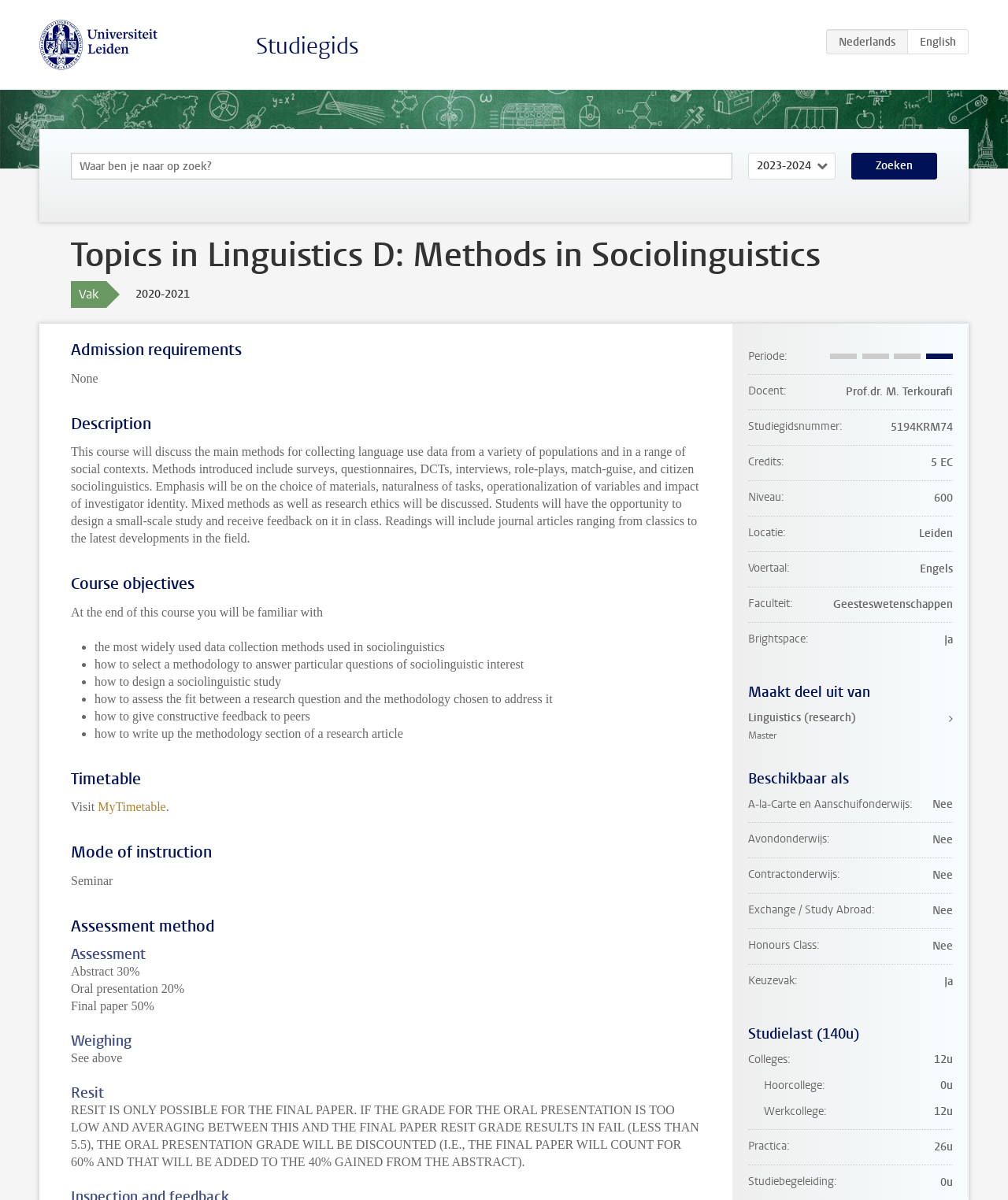Find the bounding box coordinates of the element to click in order to complete this instruction: "Search for keywords". The bounding box coordinates must be four float numbers between 0 and 1, denoted as [left, top, right, bottom].

[0.07, 0.127, 0.727, 0.15]